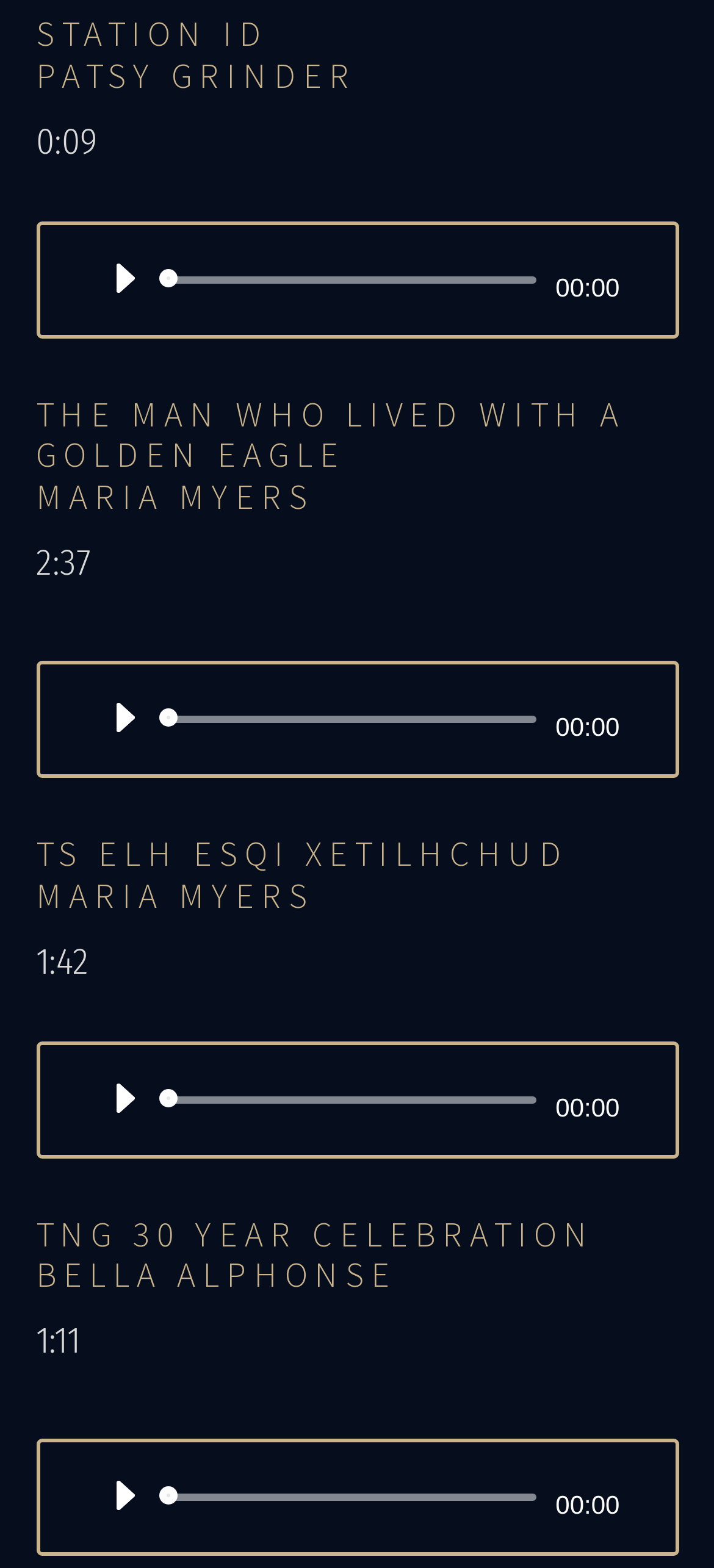Find and provide the bounding box coordinates for the UI element described with: "00:00".

[0.24, 0.456, 0.752, 0.461]